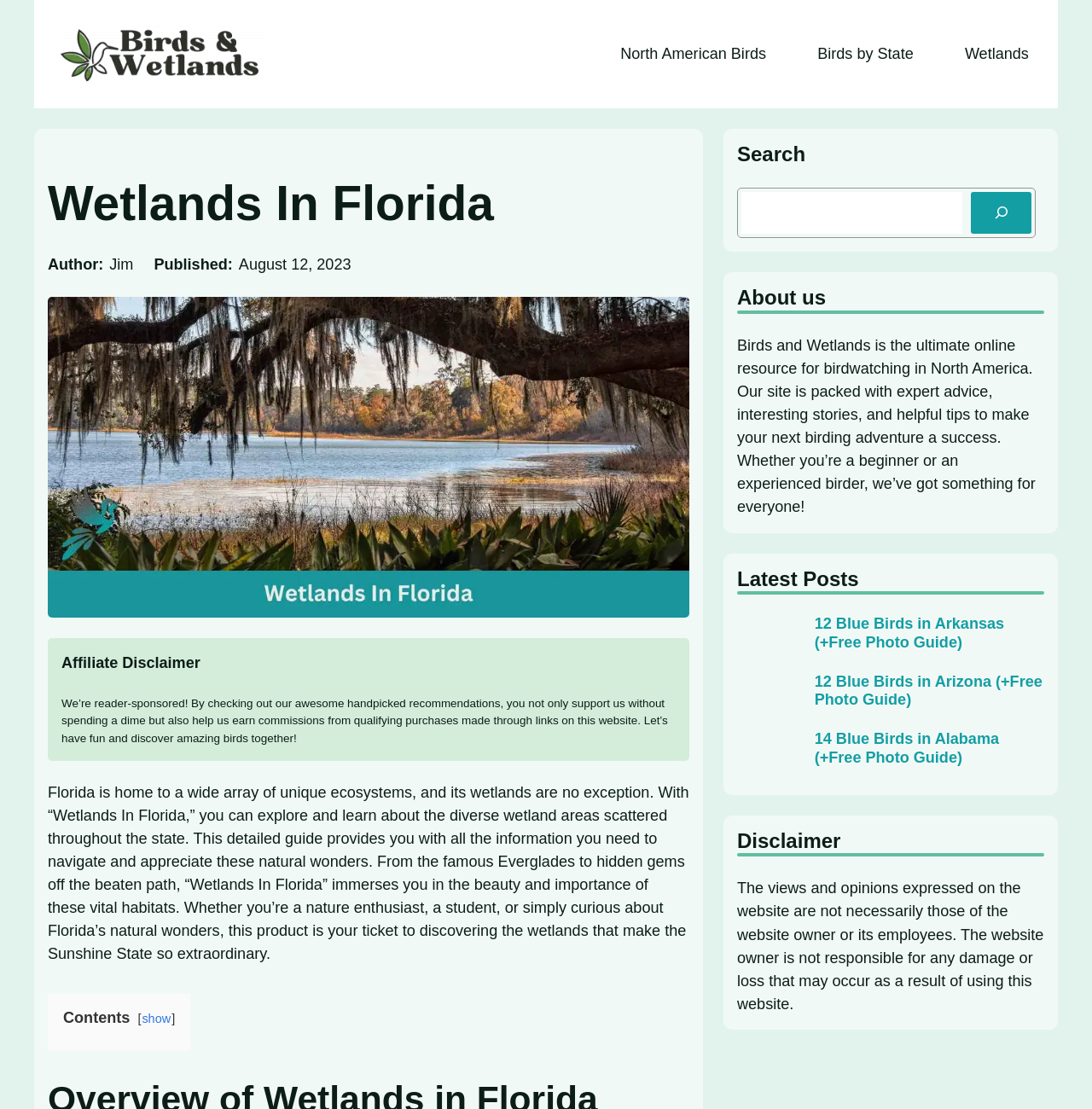Please examine the image and answer the question with a detailed explanation:
What type of content is featured in the 'Latest Posts' section?

The 'Latest Posts' section appears to feature articles related to birdwatching, as evidenced by the headings and links to specific articles about blue birds in different states, suggesting that the content is focused on birdwatching and related topics.